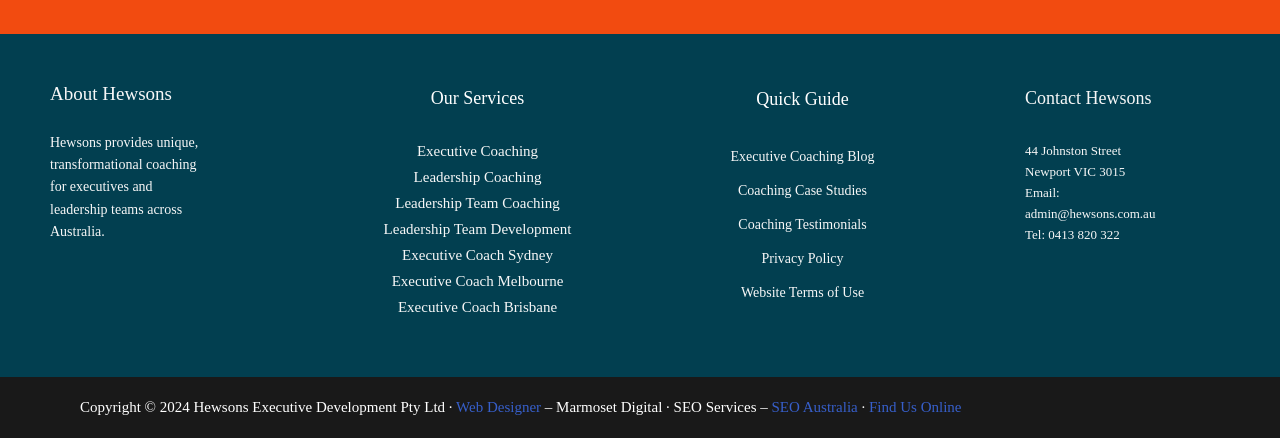How many coaching services are listed?
Based on the image, give a one-word or short phrase answer.

5